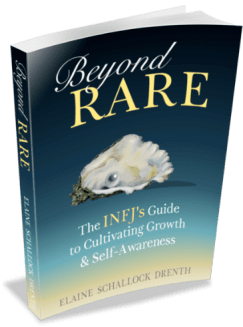Detail the scene depicted in the image with as much precision as possible.

The image depicts the book cover of "Beyond Rare," crafted specifically for INFJs seeking personal development. The cover features a serene gradient transitioning from a deep ocean blue at the top to a soft golden hue below, evoking a sense of calm and introspection. Centrally positioned is a delicate oyster with a pearl, symbolizing growth and the beauty found within self-discovery. The title, "Beyond Rare," is prominently displayed in elegant, flowing script at the top, while the subtitle reads, "The INFJ's Guide to Cultivating Growth & Self-Awareness," capturing the essence of the book's purpose. The author's name, Elaine Schallock Drenth, is elegantly presented at the bottom, completing a design that promises insights tailored to the unique journey of the INFJ personality type.